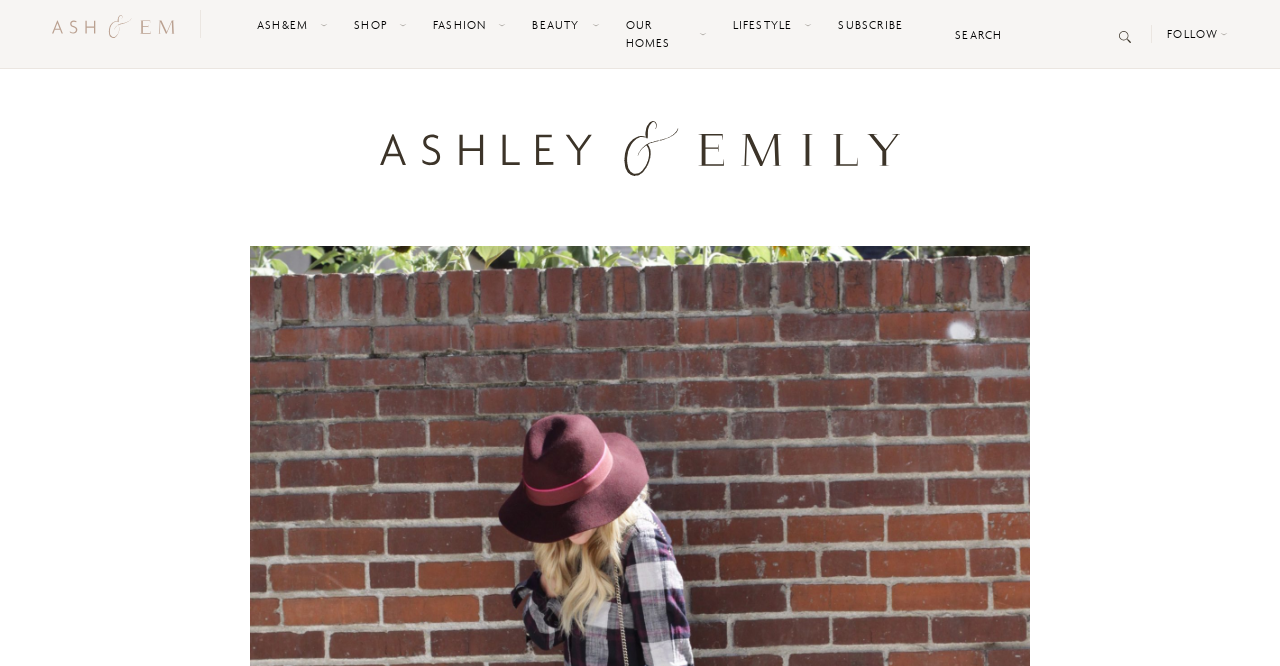Determine the bounding box coordinates of the UI element described below. Use the format (top-left x, top-left y, bottom-right x, bottom-right y) with floating point numbers between 0 and 1: Ash&Em

[0.196, 0.015, 0.256, 0.06]